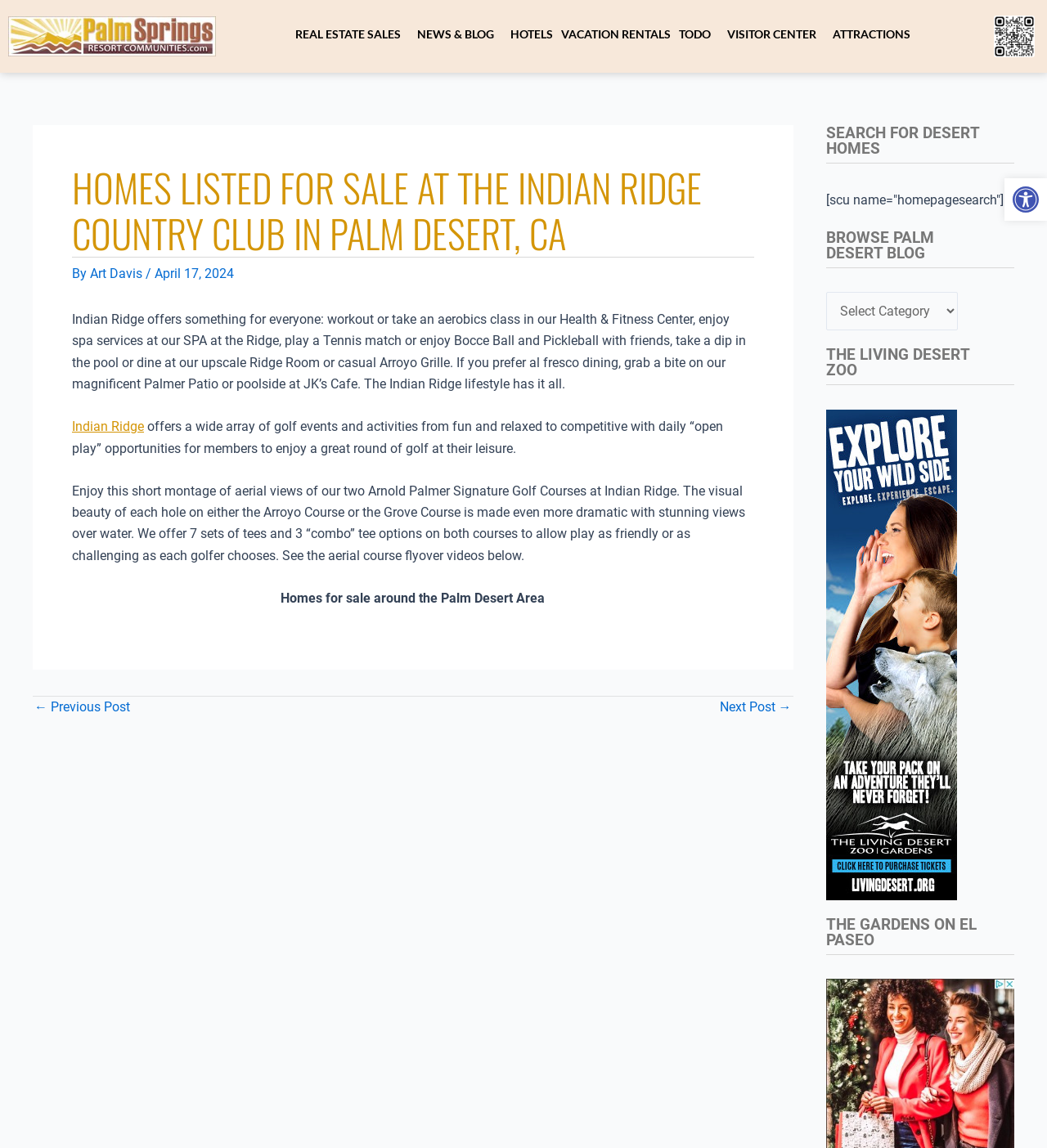Carefully examine the image and provide an in-depth answer to the question: How many links are in the top navigation menu?

I counted the number of links in the top navigation menu, which are 'REAL ESTATE SALES', 'NEWS & BLOG', 'HOTELS', 'VACATION RENTALS', 'TODO', 'VISITOR CENTER', 'ATTRACTIONS', and 'Palm spring Resort Communities QR Code'.